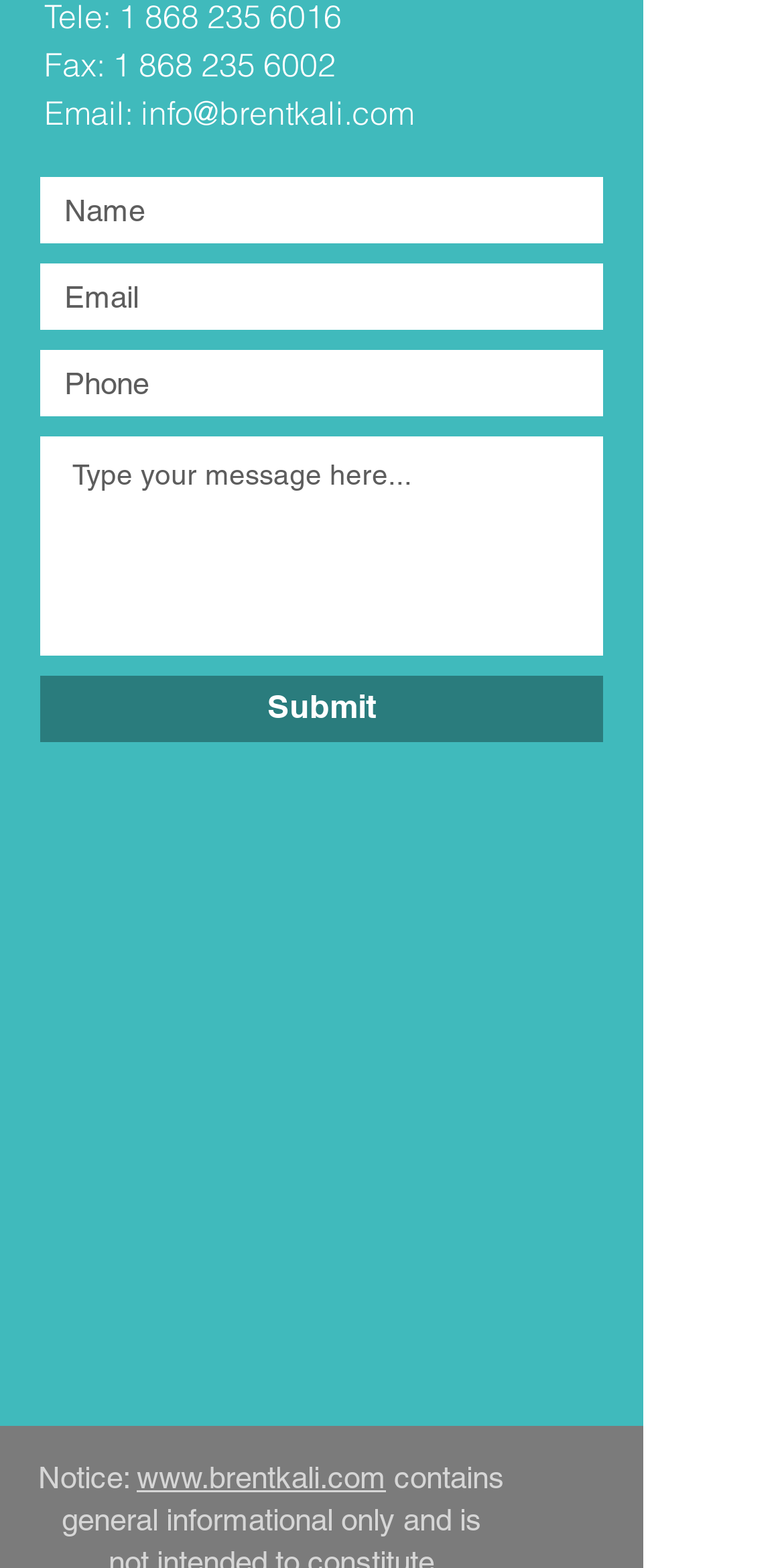Determine the bounding box for the UI element described here: "placeholder="Type your message here..."".

[0.051, 0.278, 0.769, 0.418]